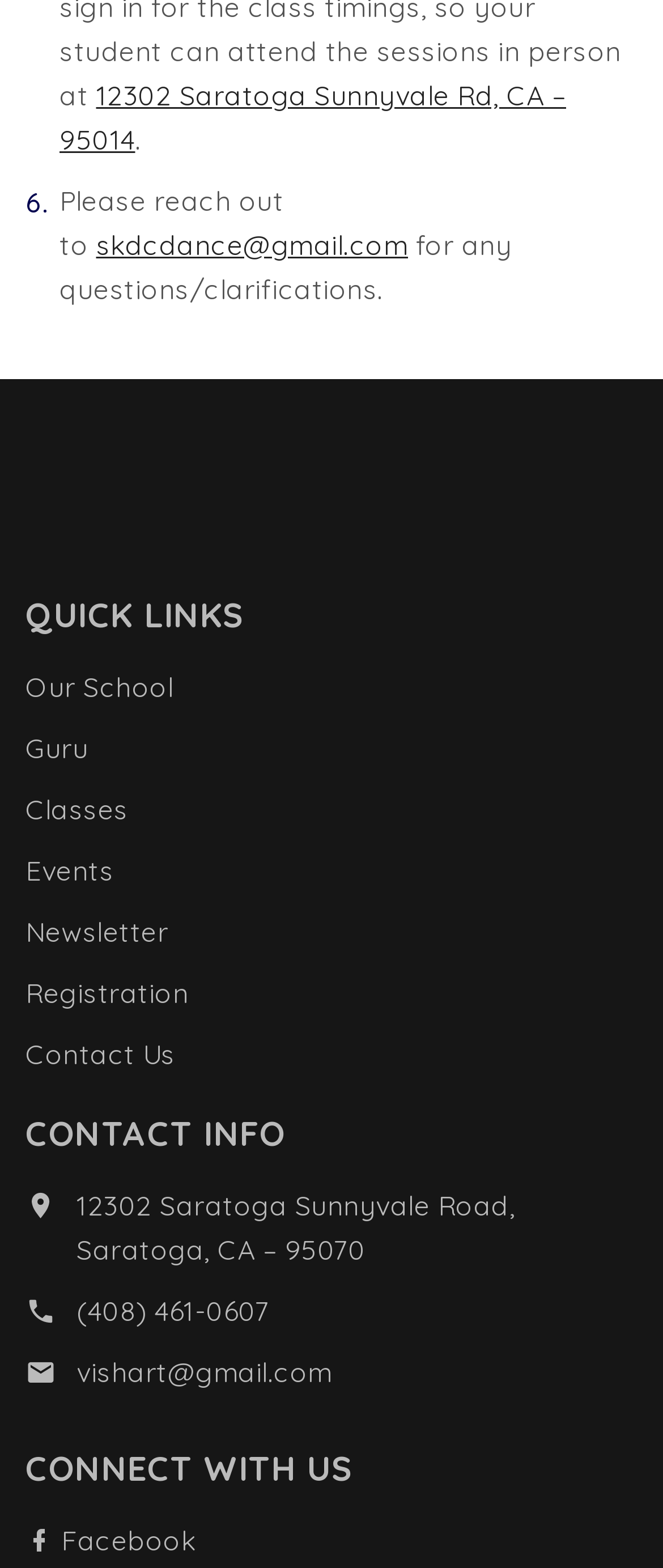Can you find the bounding box coordinates of the area I should click to execute the following instruction: "call the contact number"?

[0.115, 0.825, 0.405, 0.847]